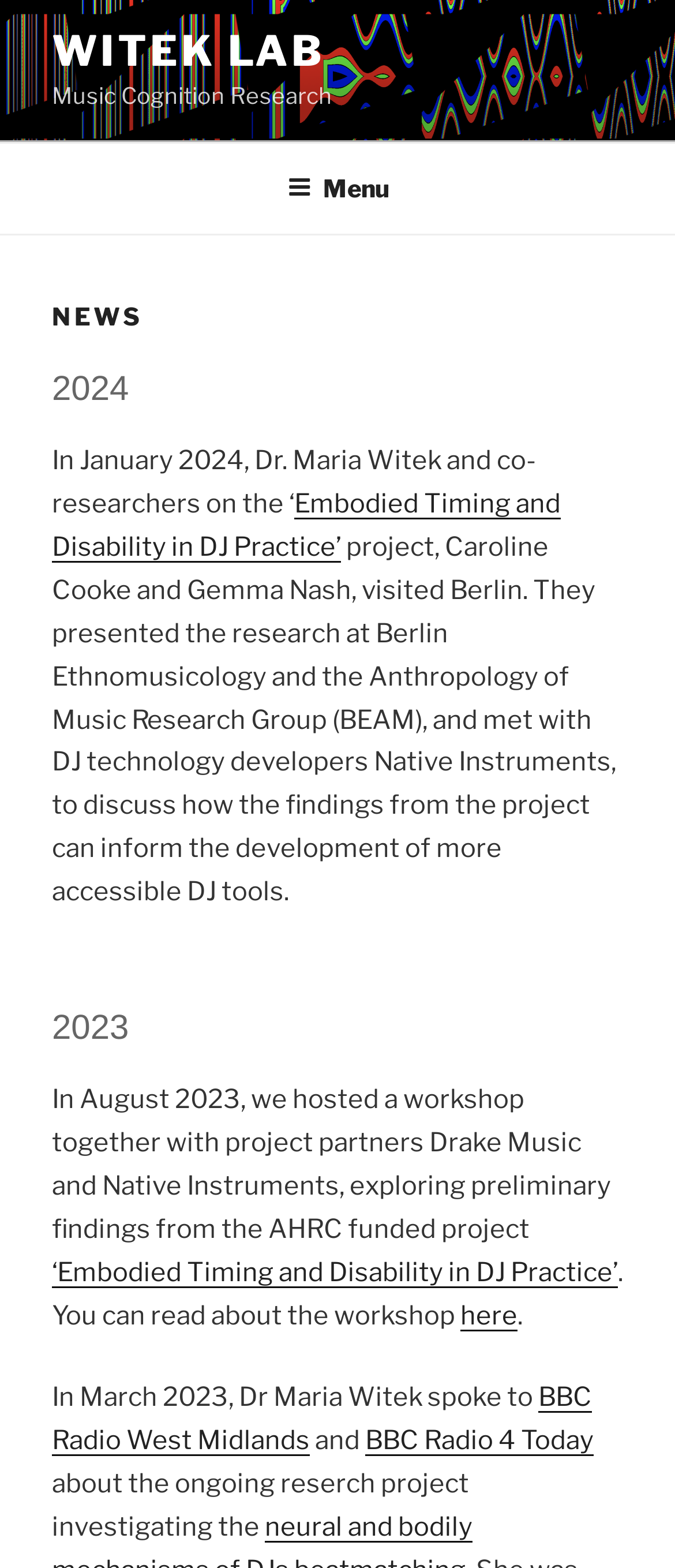Create an in-depth description of the webpage, covering main sections.

The webpage is about the news section of Witek Lab, a research institution focused on music cognition. At the top, there is a link to the Witek Lab homepage, followed by a static text "Music Cognition Research". Below this, there is a top menu navigation bar that spans the entire width of the page.

When the menu button is expanded, a dropdown menu appears, containing several sections. The first section is headed by "NEWS" and contains a series of news articles. The most recent article is from January 2024, which discusses a research project on embodied timing and disability in DJ practice. The article includes a link to the project.

Below this, there are several more news articles from 2023. One article from August 2023 discusses a workshop hosted by Witek Lab, exploring findings from the same research project. Another article from March 2023 mentions Dr. Maria Witek's appearances on BBC Radio West Midlands and BBC Radio 4 Today, where she spoke about the ongoing research project.

Throughout the page, there are several links to external websites and articles, as well as internal links to other pages on the Witek Lab website. The overall structure of the page is organized, with clear headings and concise text, making it easy to navigate and read.